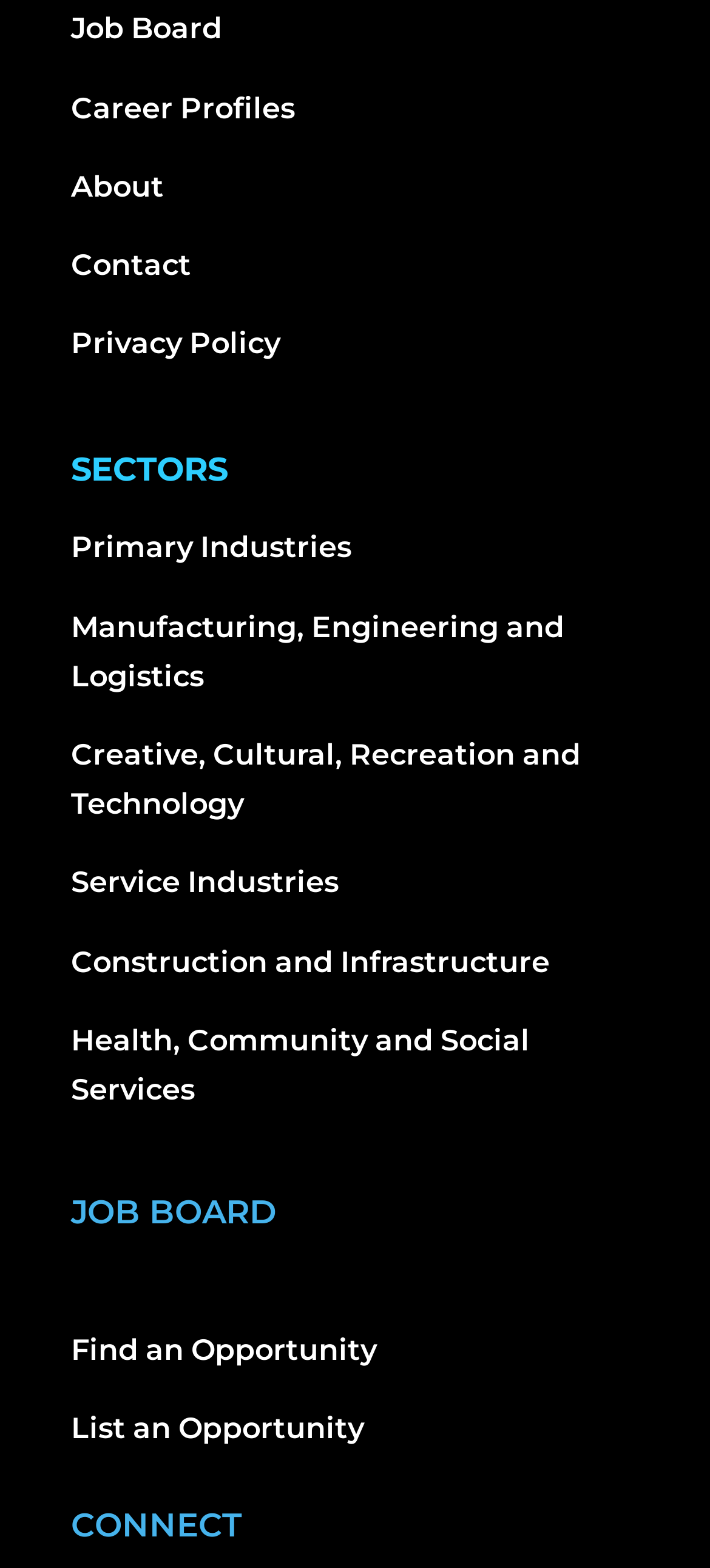Respond with a single word or short phrase to the following question: 
How many sectors are listed on the webpage?

6